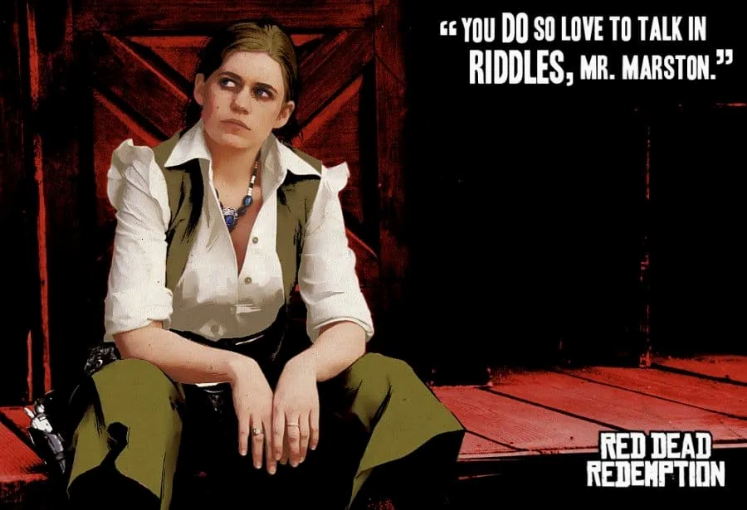With reference to the screenshot, provide a detailed response to the question below:
What is the color of the character's skirt?

The caption describes the character's outfit, which includes a green skirt, indicating the color of the skirt.